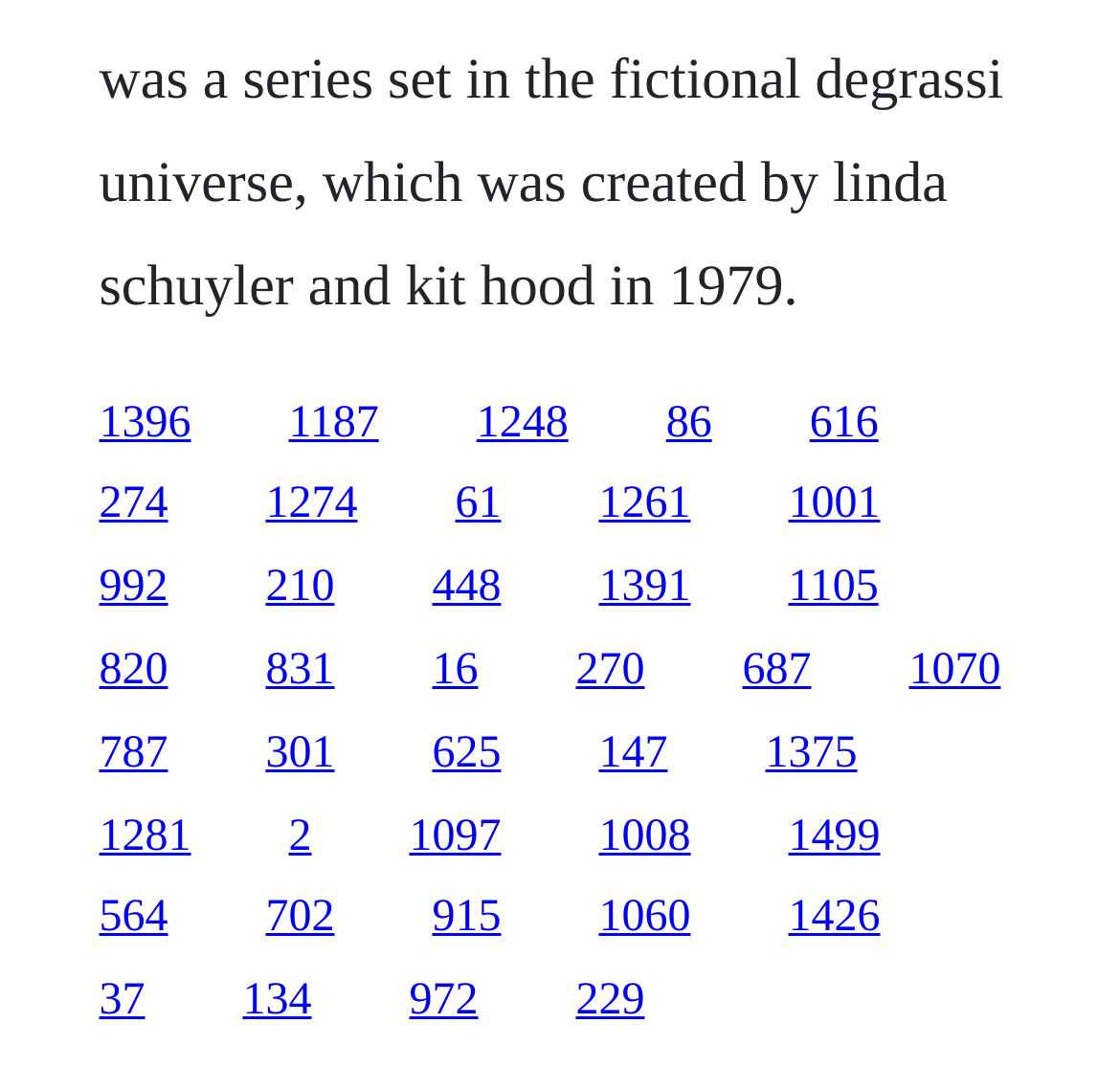Locate the bounding box coordinates of the clickable area to execute the instruction: "click the first link". Provide the coordinates as four float numbers between 0 and 1, represented as [left, top, right, bottom].

[0.088, 0.373, 0.171, 0.418]